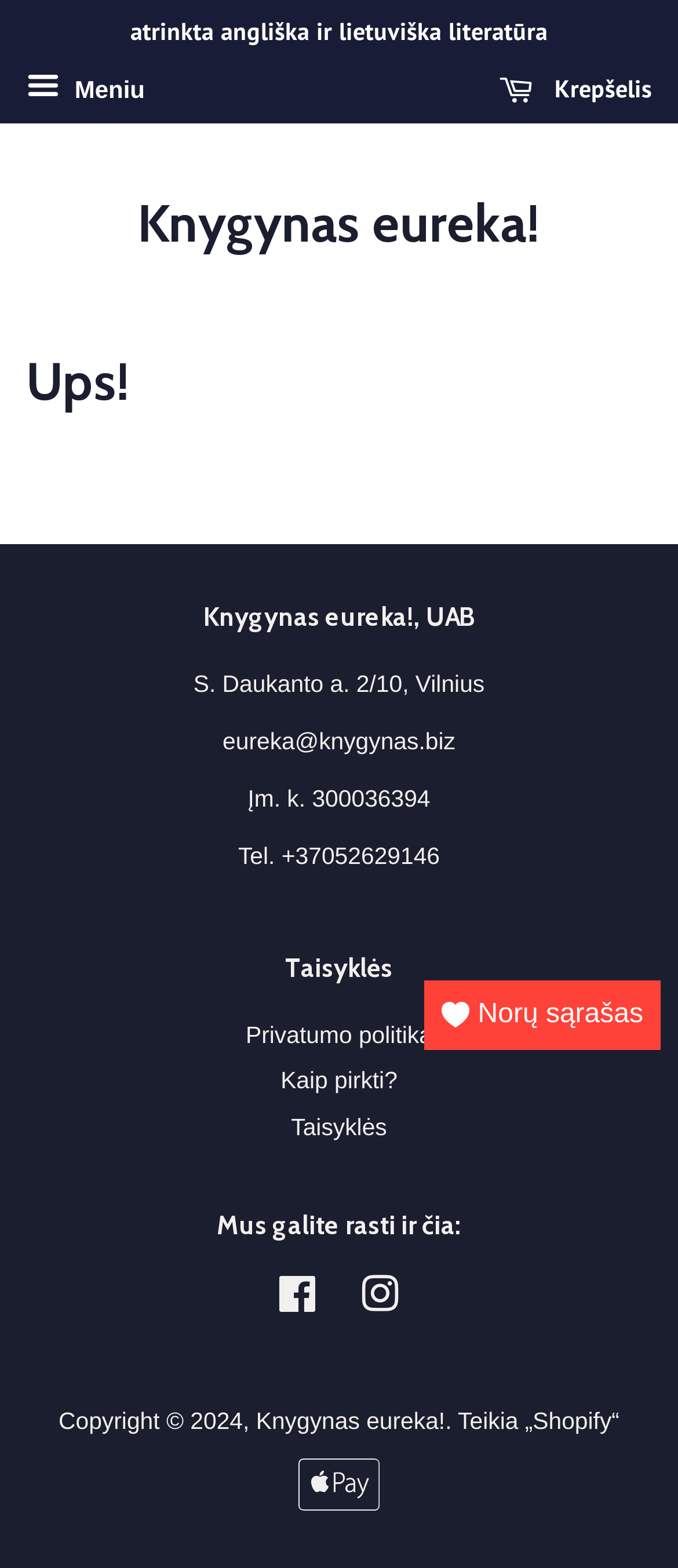Refer to the screenshot and answer the following question in detail:
What is the name of the bookstore?

The name of the bookstore can be found in the heading element 'Knygynas eureka!, UAB' which is located at the top of the webpage, indicating that this is the main title of the webpage and likely the name of the bookstore.